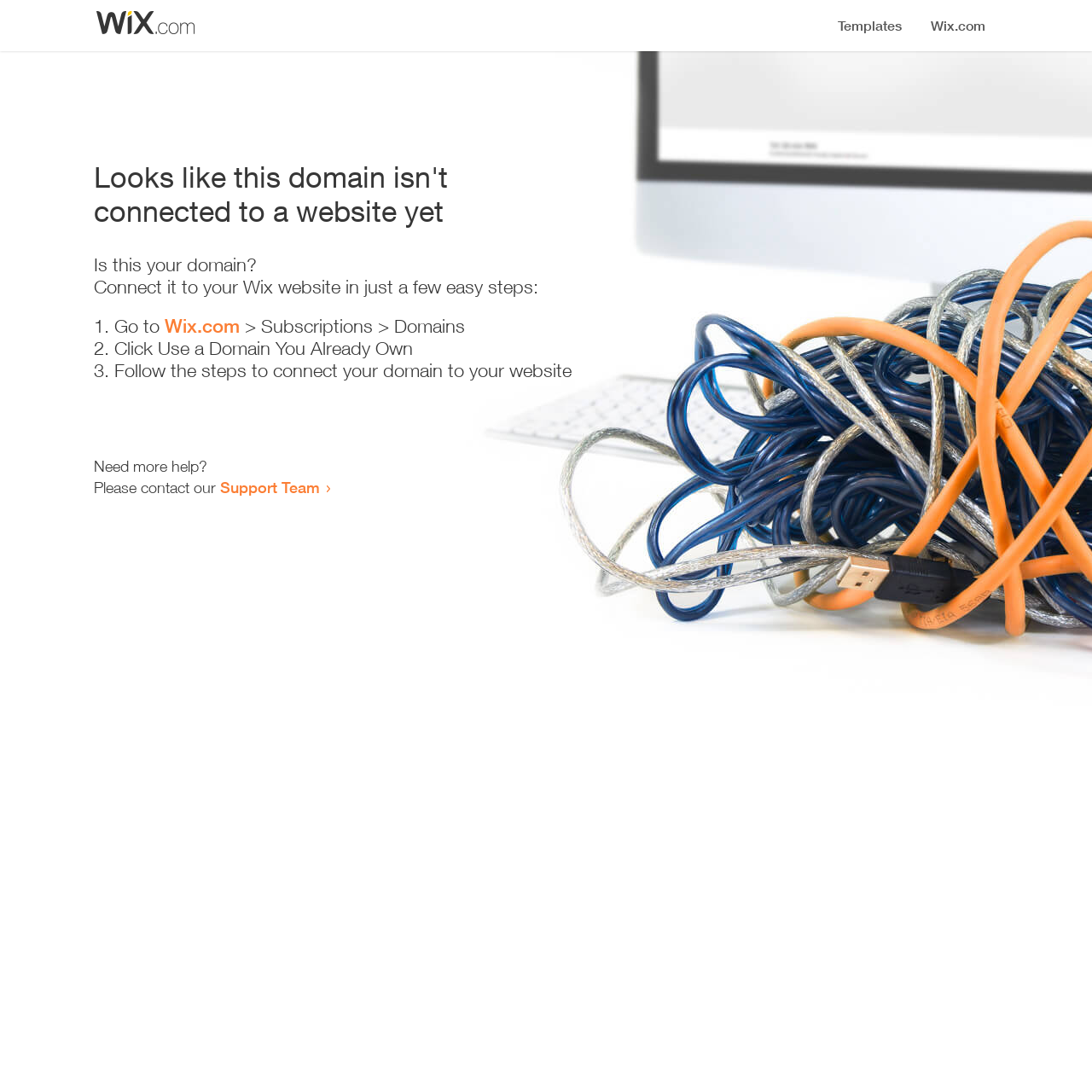Determine the primary headline of the webpage.

Looks like this domain isn't
connected to a website yet